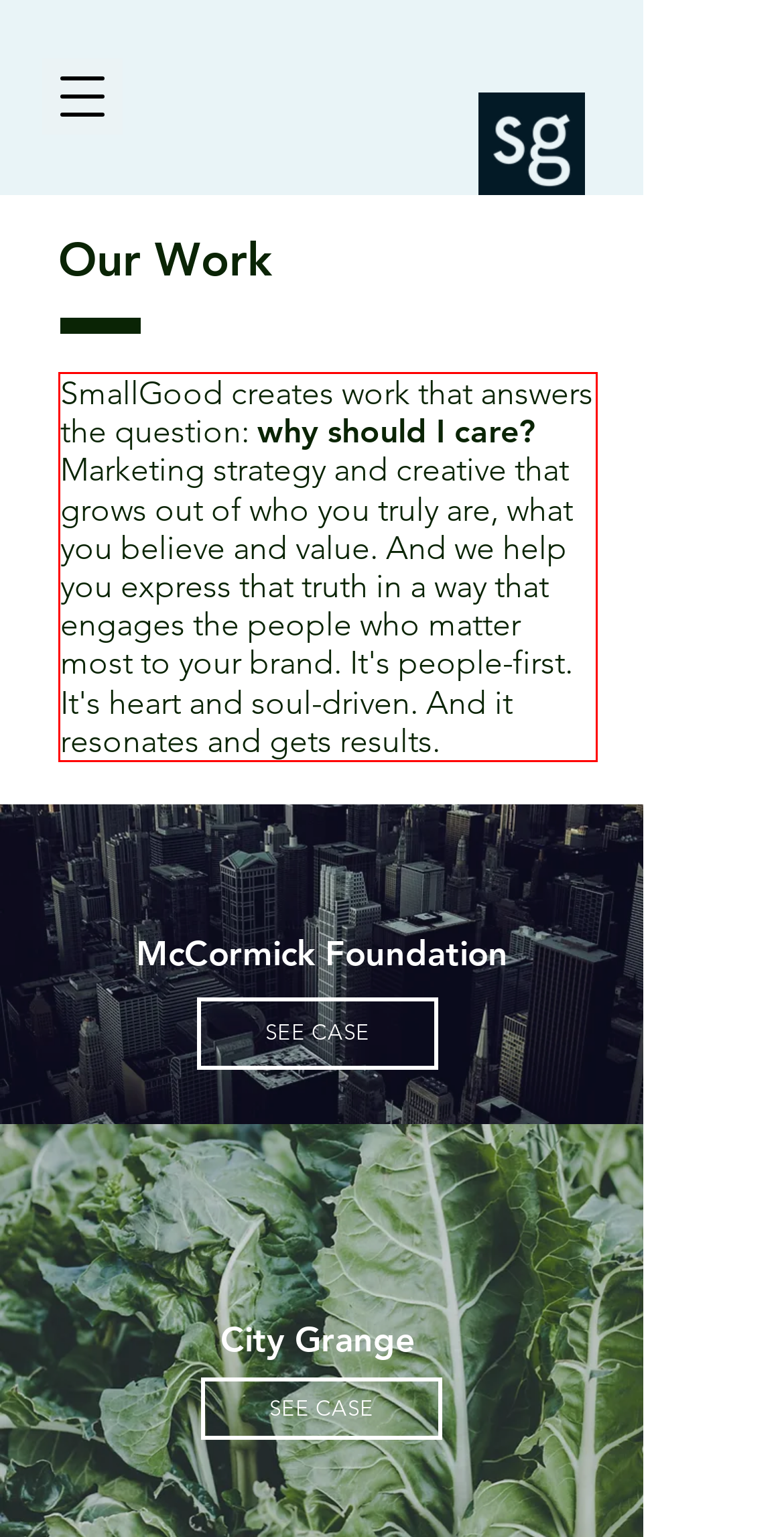Your task is to recognize and extract the text content from the UI element enclosed in the red bounding box on the webpage screenshot.

SmallGood creates work that answers the question: why should I care? Marketing strategy and creative that grows out of who you truly are, what you believe and value. And we help you express that truth in a way that engages the people who matter most to your brand. It's people-first. It's heart and soul-driven. And it resonates and gets results.